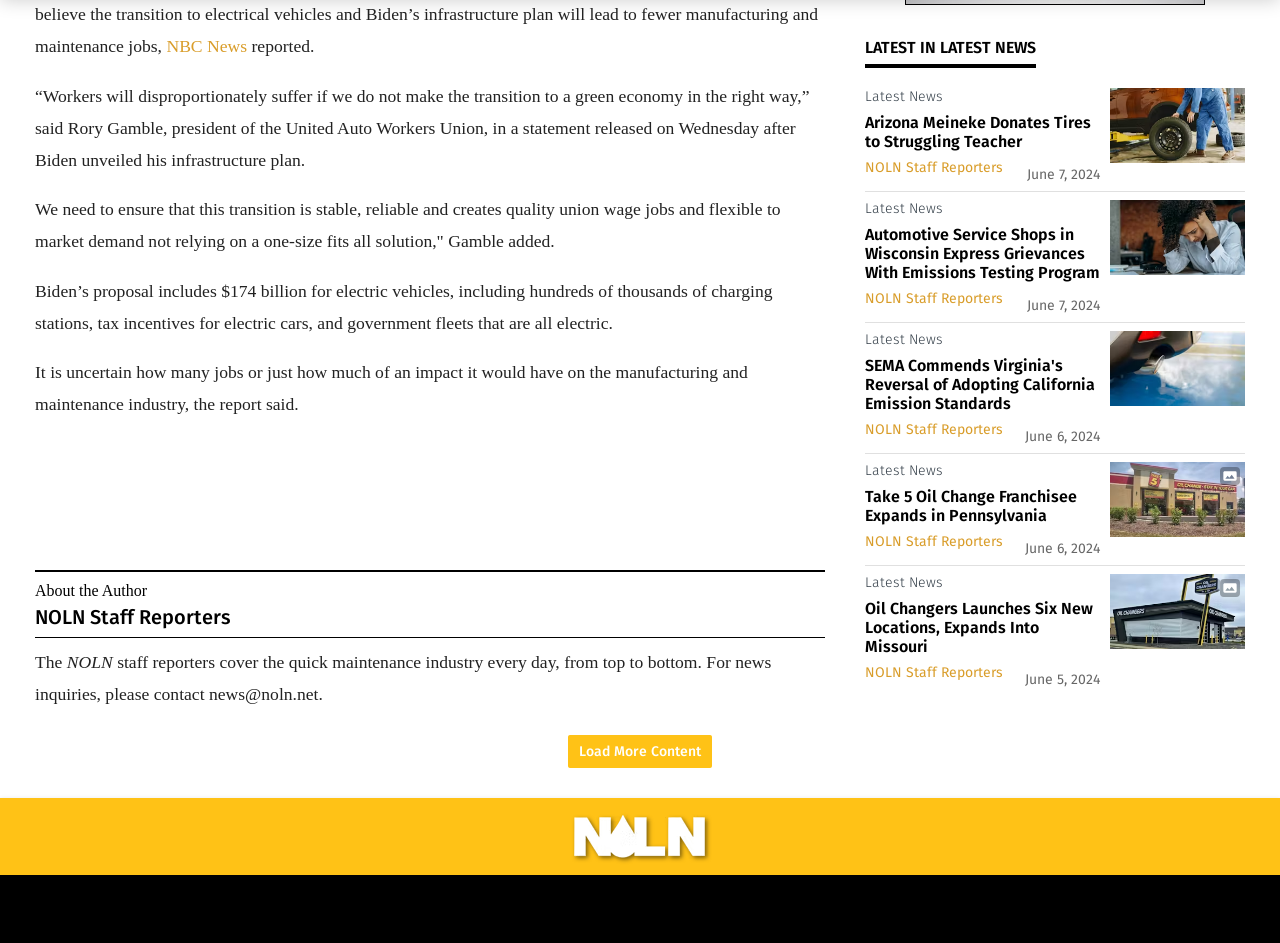With reference to the screenshot, provide a detailed response to the question below:
Who is the author of the news articles?

The author of the news articles is credited as 'NOLN Staff Reporters', which suggests that the articles are written by a team of reporters from National Oil and Lube News.